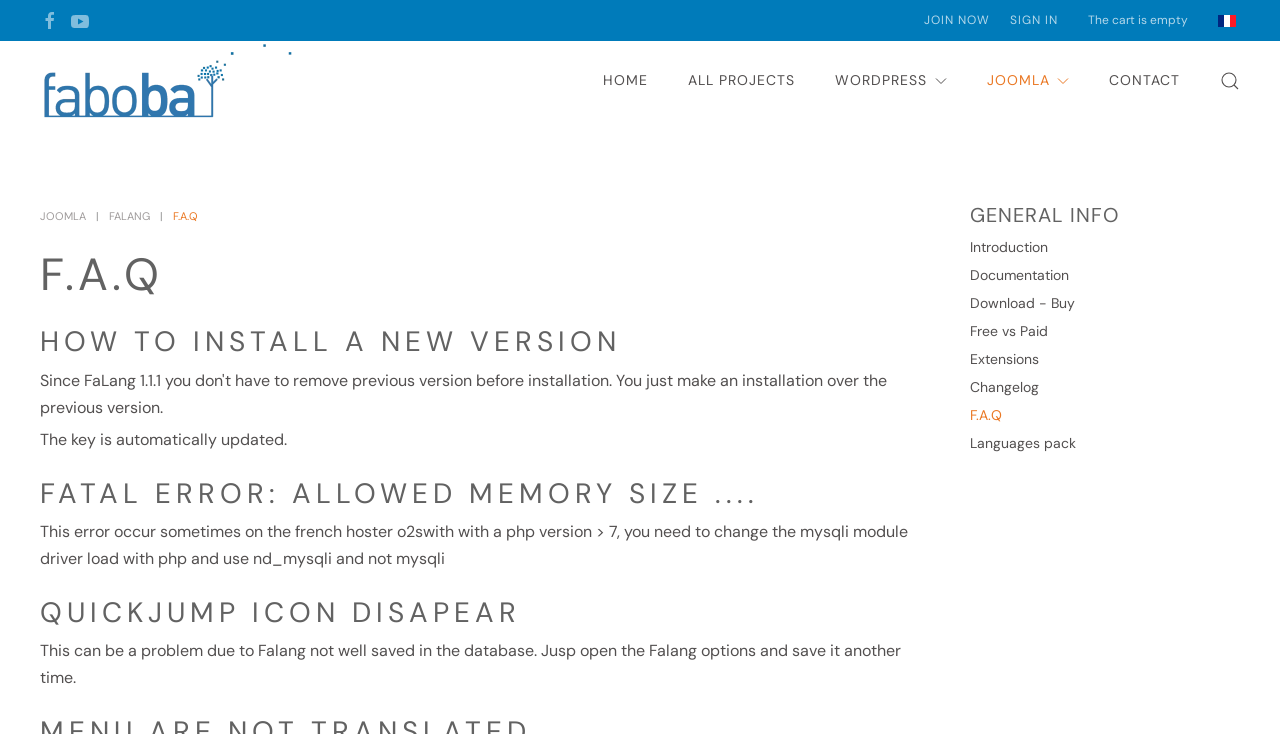What is the language option available on this webpage?
Please elaborate on the answer to the question with detailed information.

The language option available on this webpage is Français (FR), which can be accessed by clicking on the link 'Français (FR)' at the top right corner of the page.